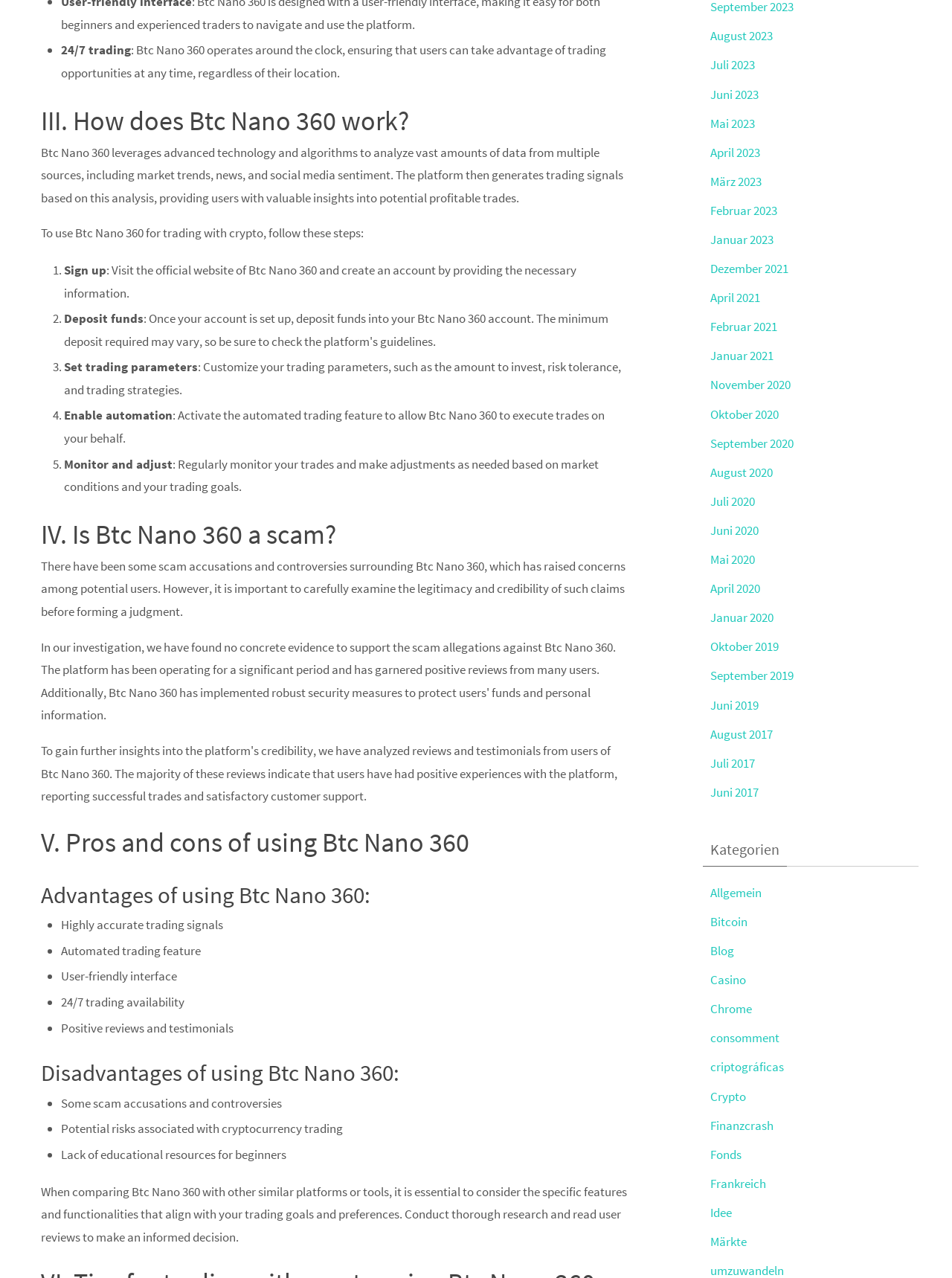Locate the bounding box coordinates of the clickable region to complete the following instruction: "Explore 'Kategorien'."

[0.738, 0.651, 0.965, 0.678]